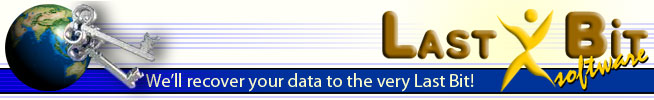What is symbolized by the globe intertwined with keys?
Provide a detailed answer to the question, using the image to inform your response.

The globe intertwined with keys on the left side of the banner symbolizes the company's global data recovery capabilities, indicating that they can recover data from anywhere in the world.